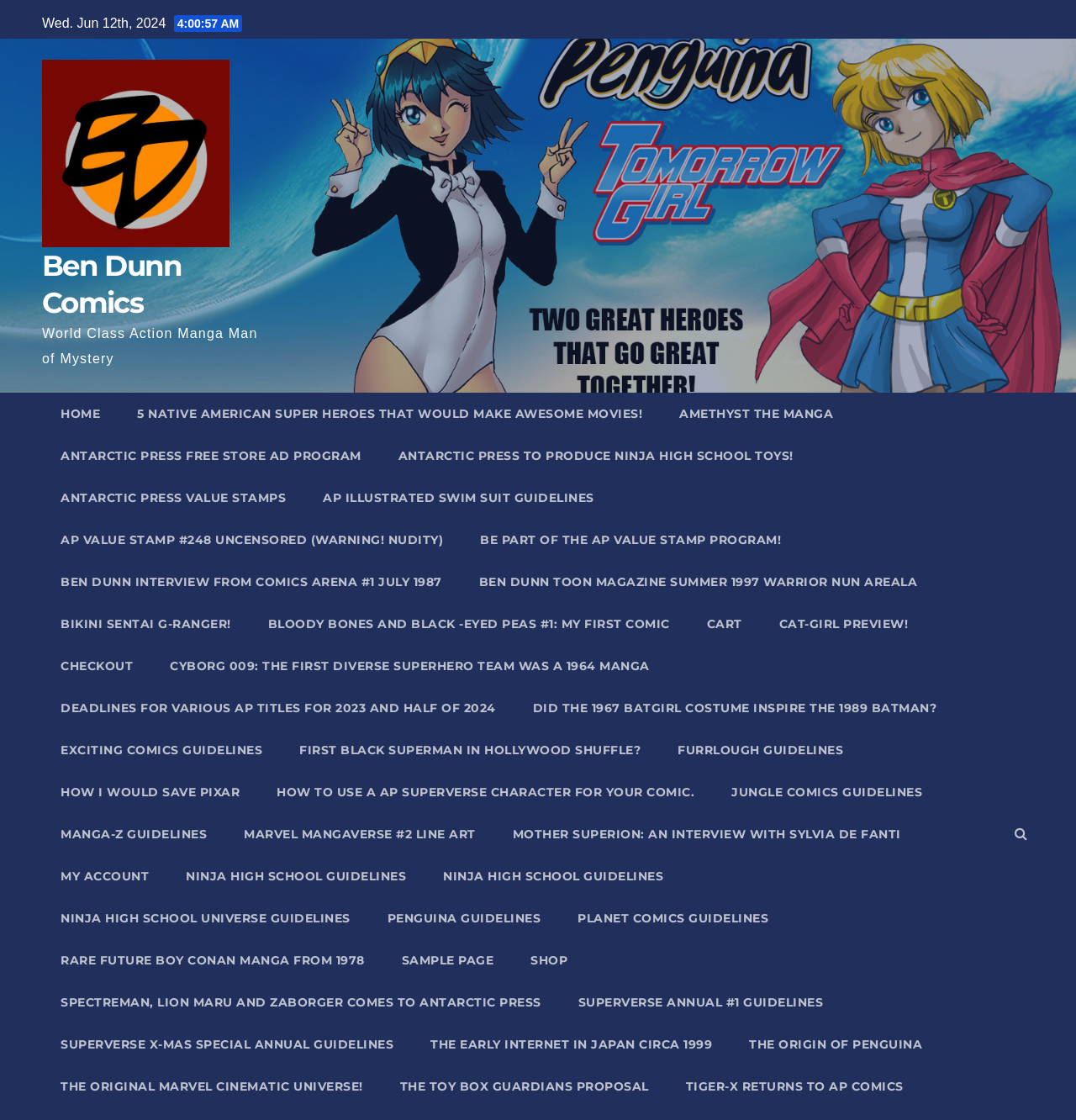Use one word or a short phrase to answer the question provided: 
What is the date displayed at the top of the webpage?

Wed. Jun 12th, 2024